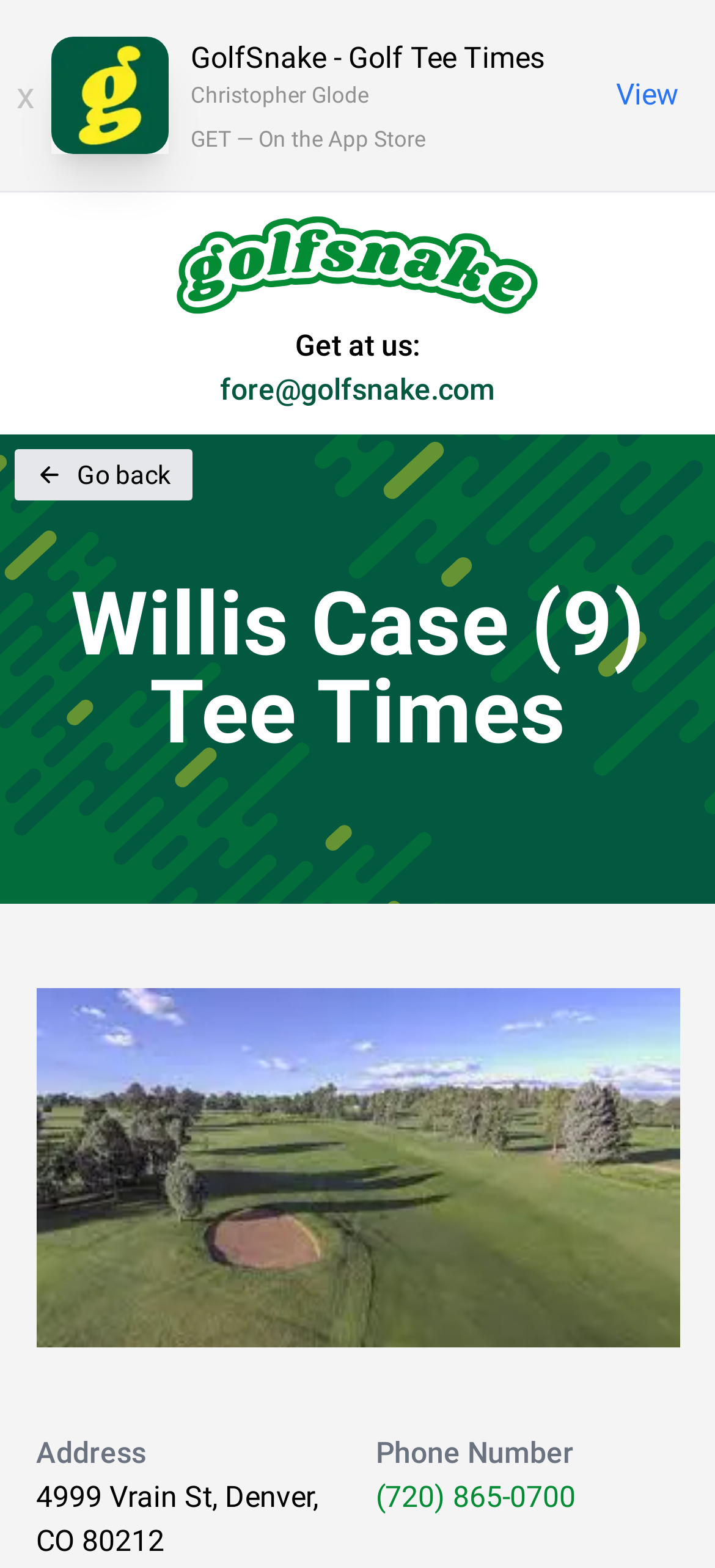What is the email address to contact GolfSnake?
Using the picture, provide a one-word or short phrase answer.

fore@golfsnake.com